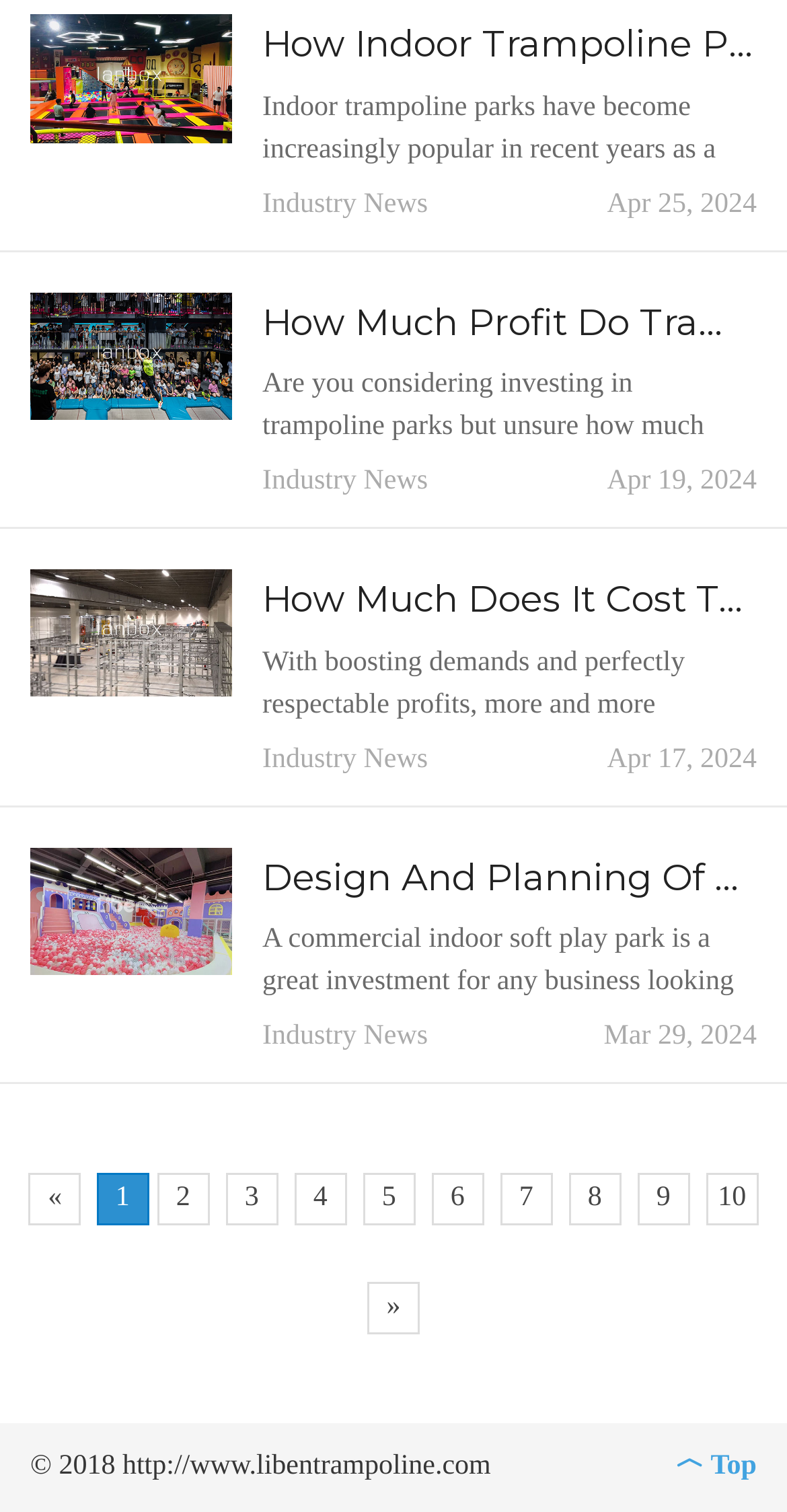Please locate the clickable area by providing the bounding box coordinates to follow this instruction: "Read the article about 'How Much Profit Do Trampoline Park Business Owners Make?'".

[0.038, 0.193, 0.295, 0.278]